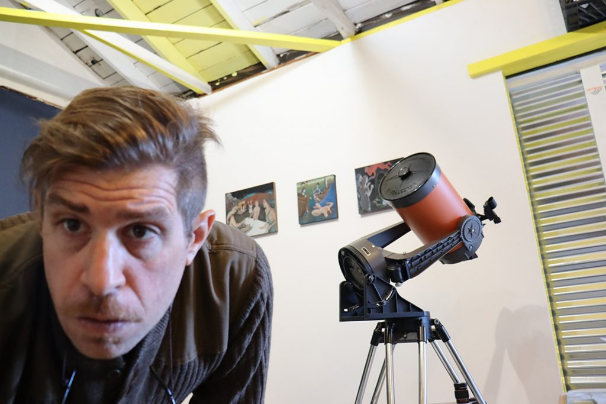What is on the tripod in the background?
Look at the image and answer the question with a single word or phrase.

Telescope